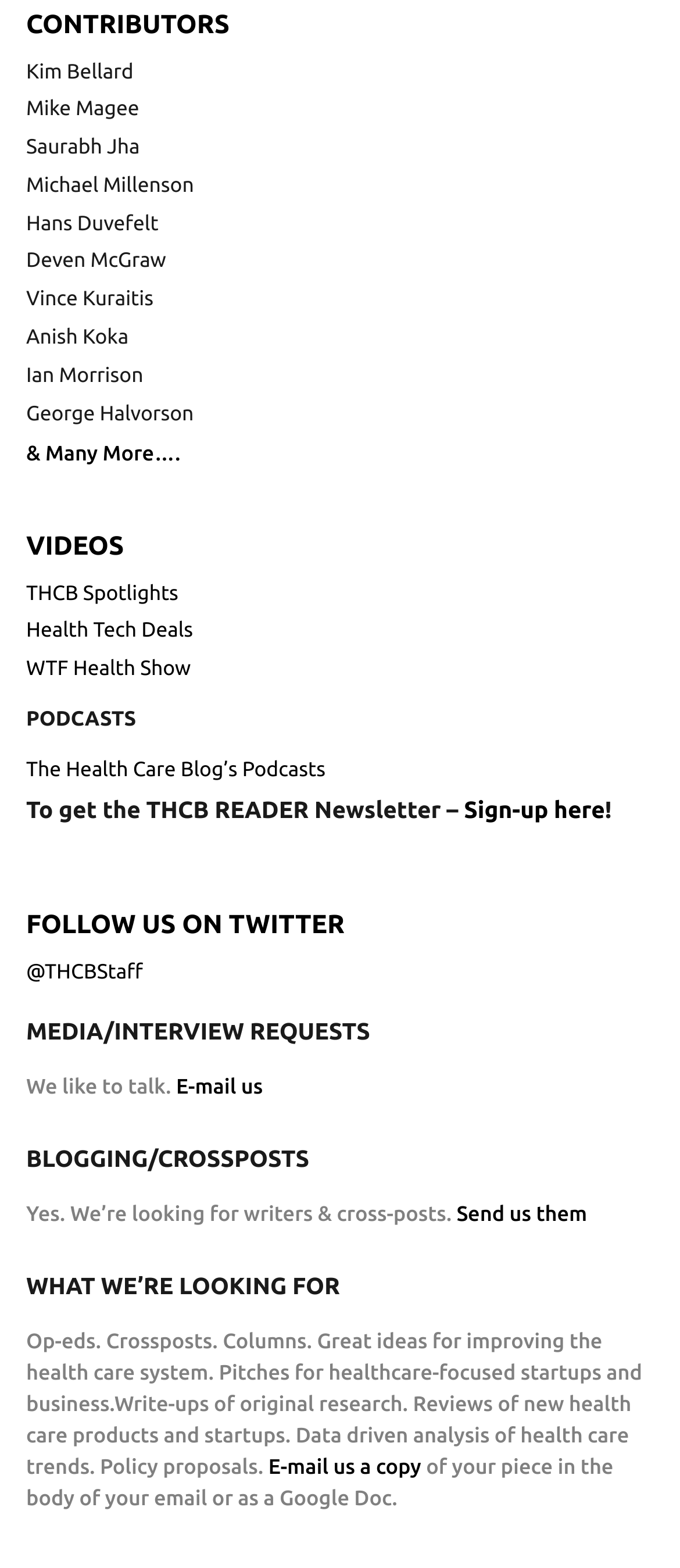Use the details in the image to answer the question thoroughly: 
What is the name of the first podcast?

I looked at the section with the heading 'VIDEOS' and found a subheading 'THCB Spotlights' with a link, which I assume is the name of the first podcast.